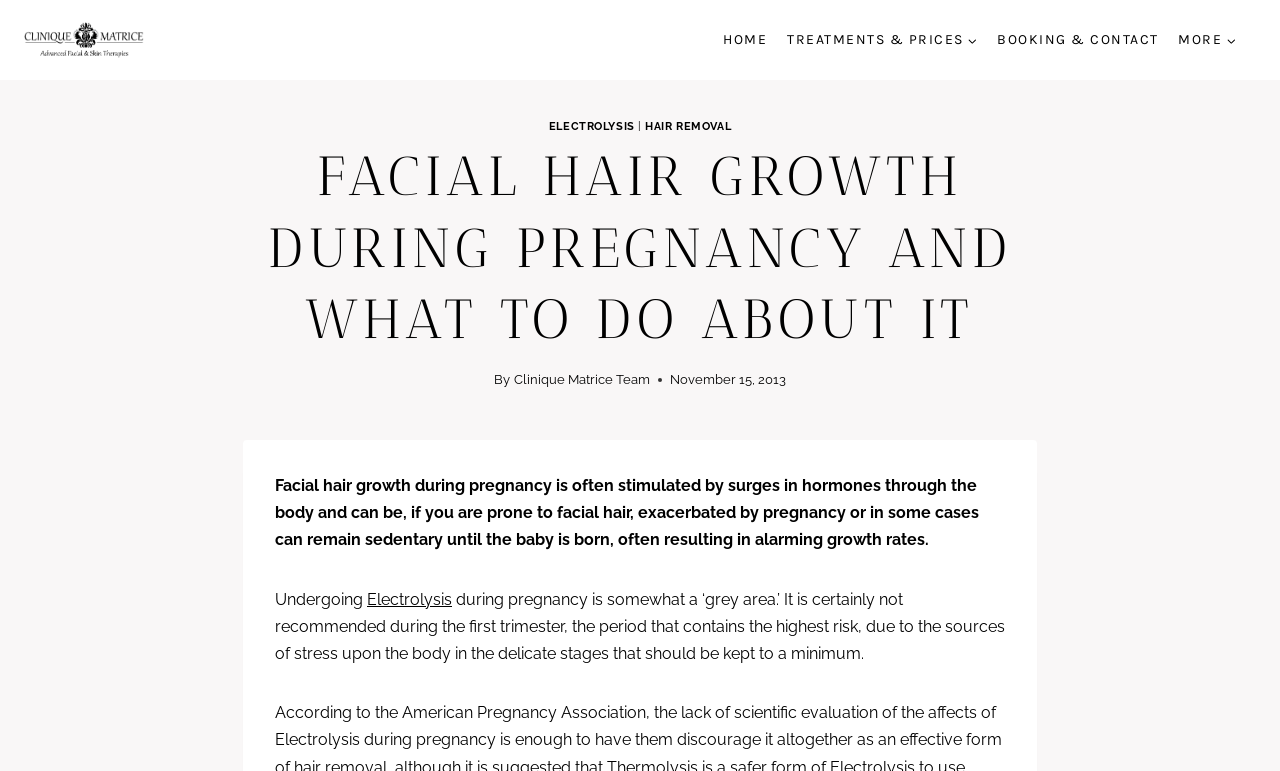Please find the bounding box coordinates of the element that you should click to achieve the following instruction: "Click the link to download free episode of Fireman Sam". The coordinates should be presented as four float numbers between 0 and 1: [left, top, right, bottom].

None